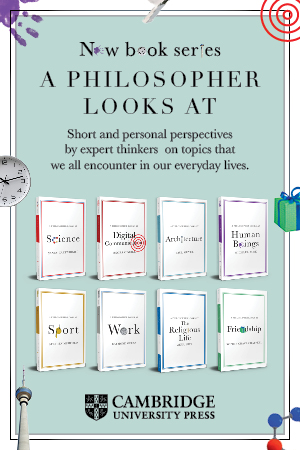What is the theme of one of the books in the series?
Can you offer a detailed and complete answer to this question?

One of the book covers in the series is labeled as 'Science', which indicates that Science is the theme of one of the books in the series.